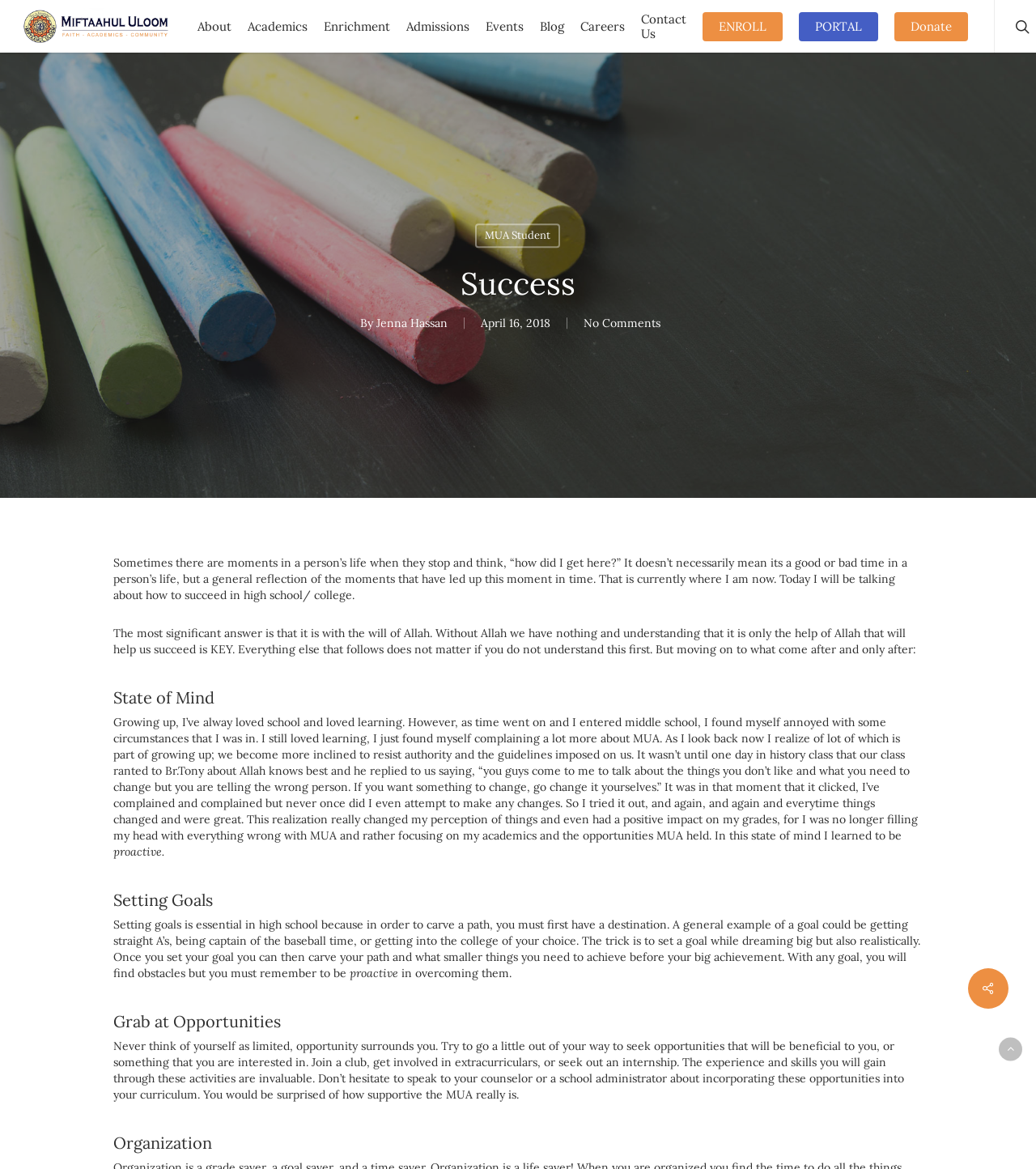Determine the bounding box coordinates of the area to click in order to meet this instruction: "Check Twitter".

[0.83, 0.84, 0.845, 0.857]